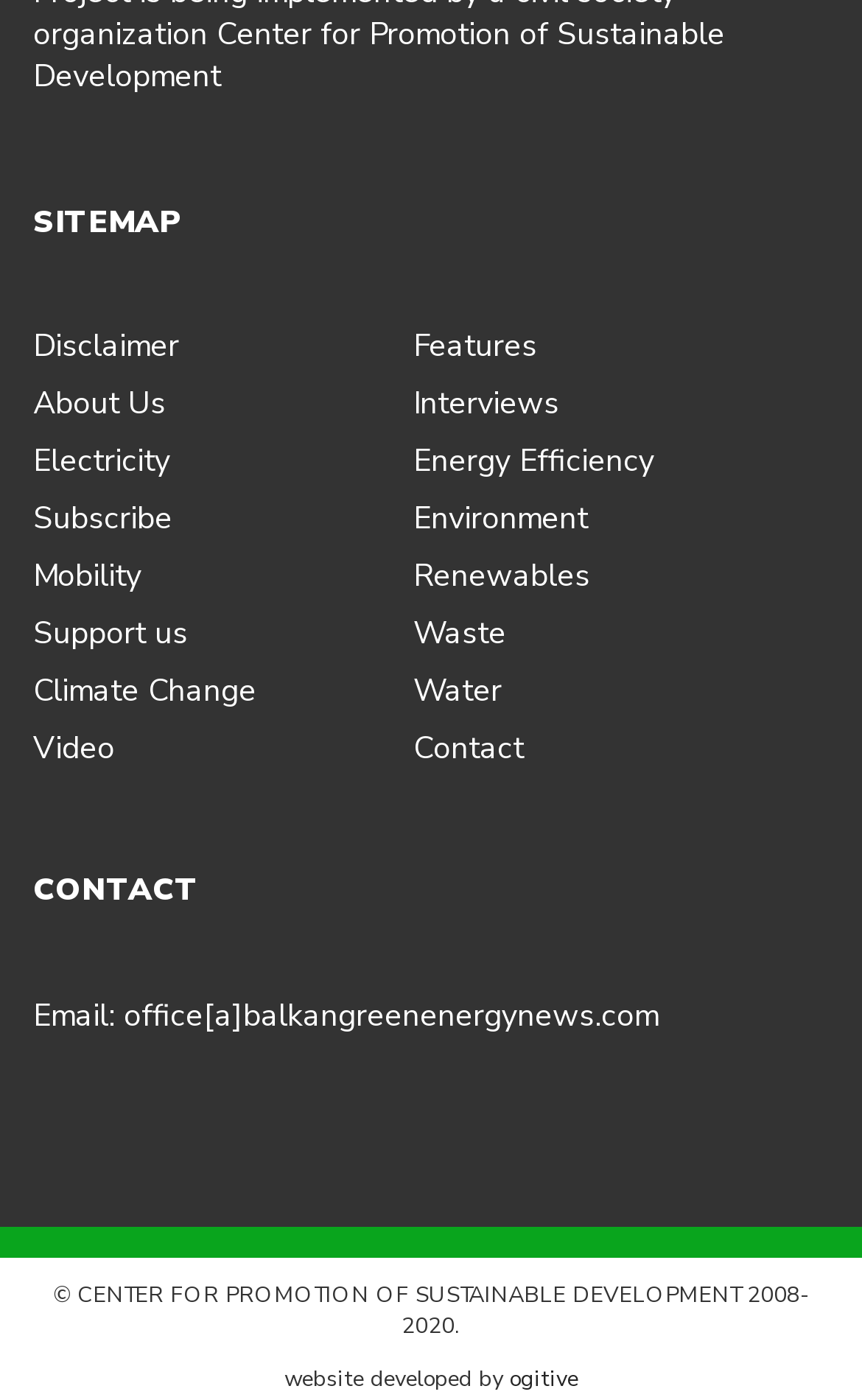Please determine the bounding box coordinates for the UI element described here. Use the format (top-left x, top-left y, bottom-right x, bottom-right y) with values bounded between 0 and 1: Download File: https://www.kypress.com/wp-content/uploads/2020/07/working-1.mp4

None